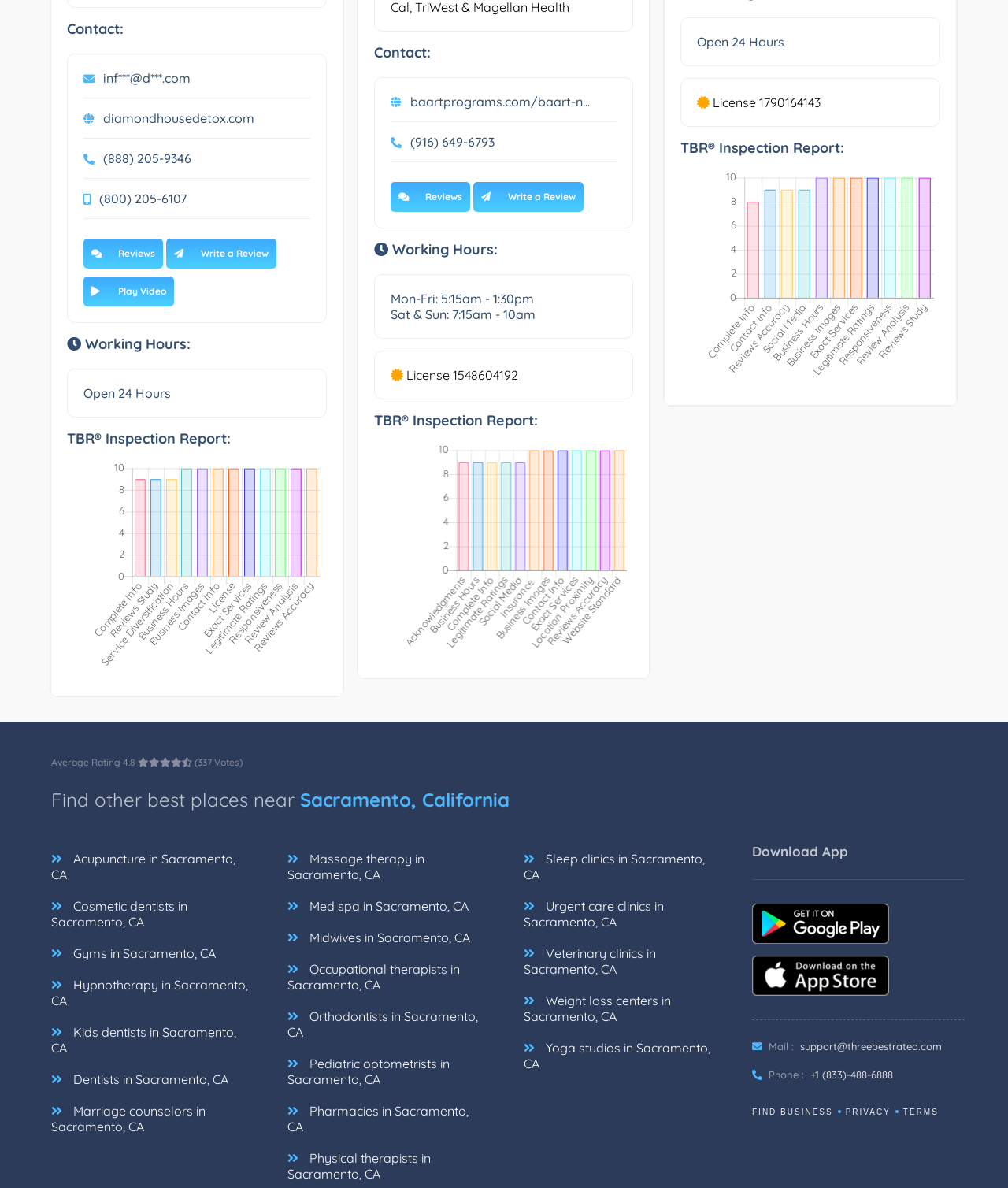Bounding box coordinates should be provided in the format (top-left x, top-left y, bottom-right x, bottom-right y) with all values between 0 and 1. Identify the bounding box for this UI element: Med spa in Sacramento, CA

[0.296, 0.749, 0.473, 0.776]